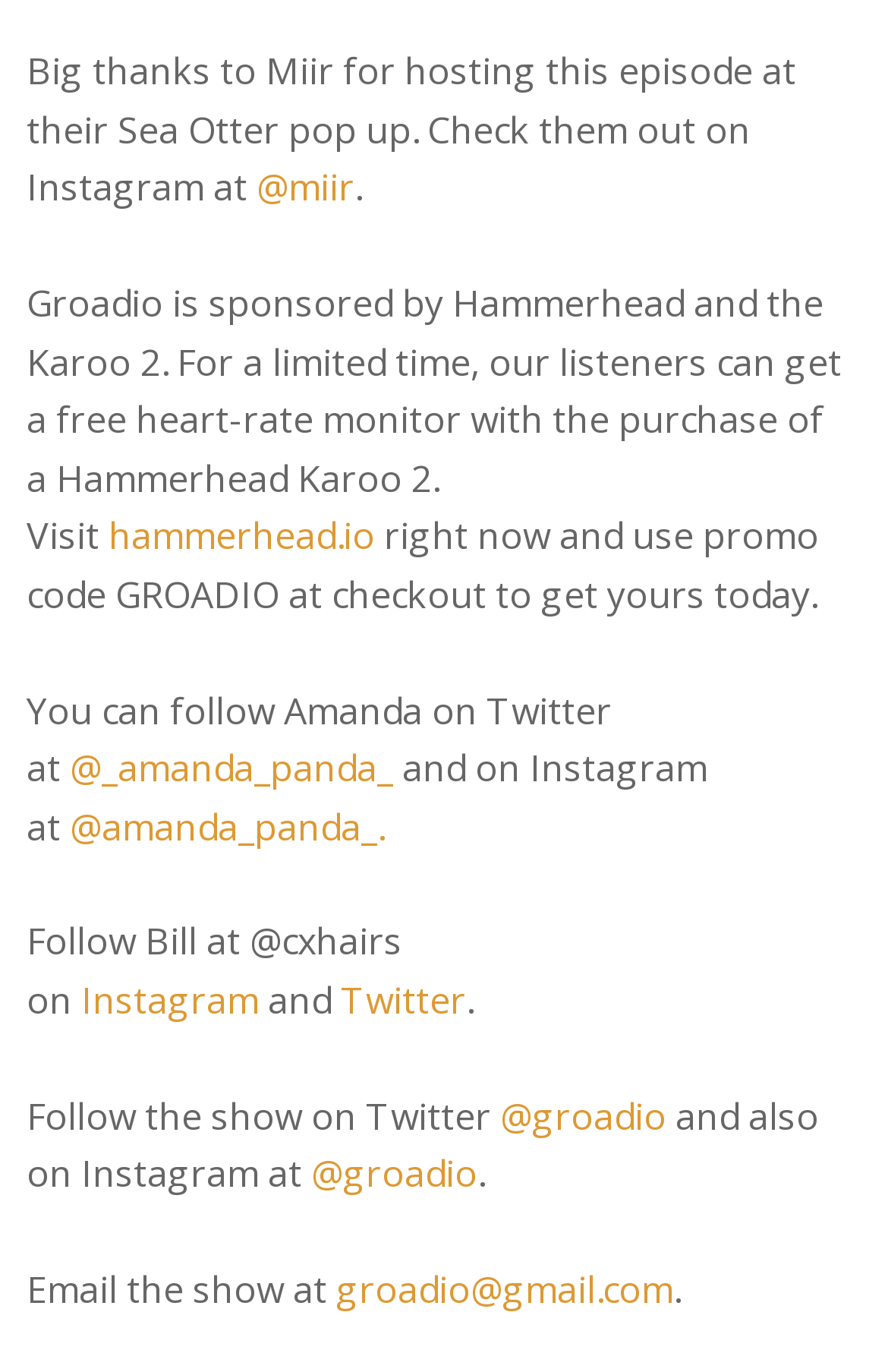Find and specify the bounding box coordinates that correspond to the clickable region for the instruction: "Follow the show on Twitter".

[0.563, 0.794, 0.751, 0.831]